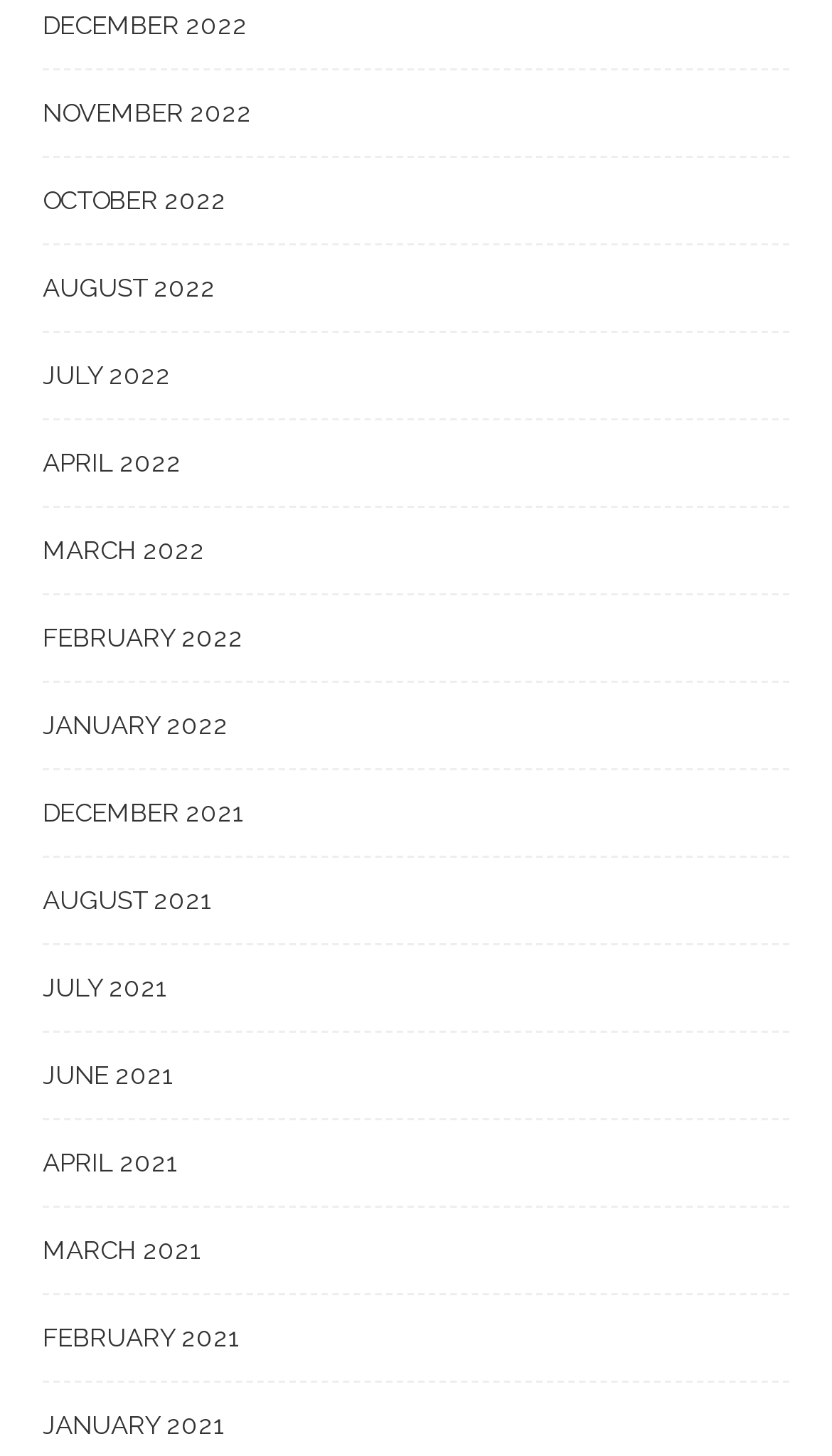Locate the bounding box coordinates of the element's region that should be clicked to carry out the following instruction: "view february 2021". The coordinates need to be four float numbers between 0 and 1, i.e., [left, top, right, bottom].

[0.051, 0.904, 0.949, 0.95]